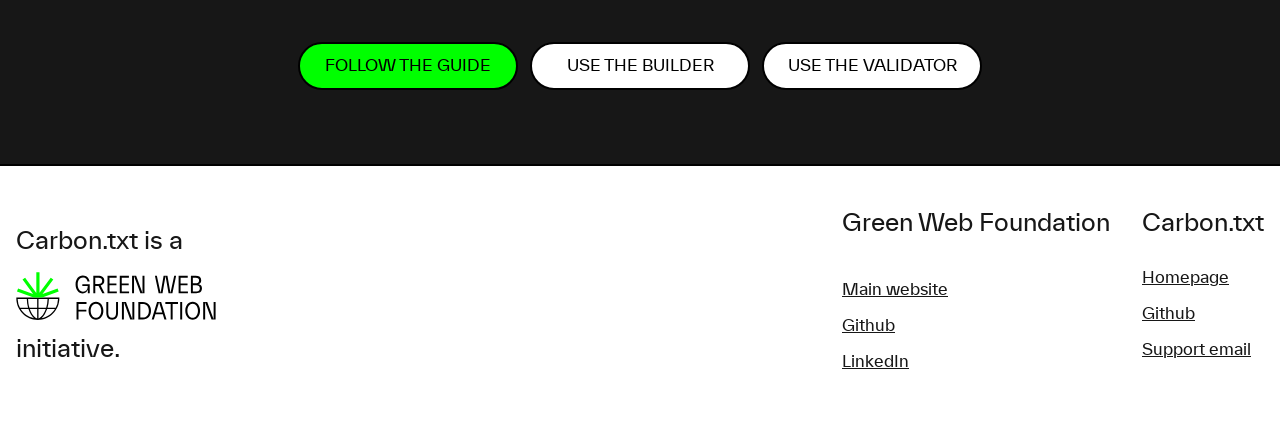With reference to the image, please provide a detailed answer to the following question: How many social media links are there?

I counted the social media links, which are 'Main website', 'Github', and 'LinkedIn', and found that there are 3 links.